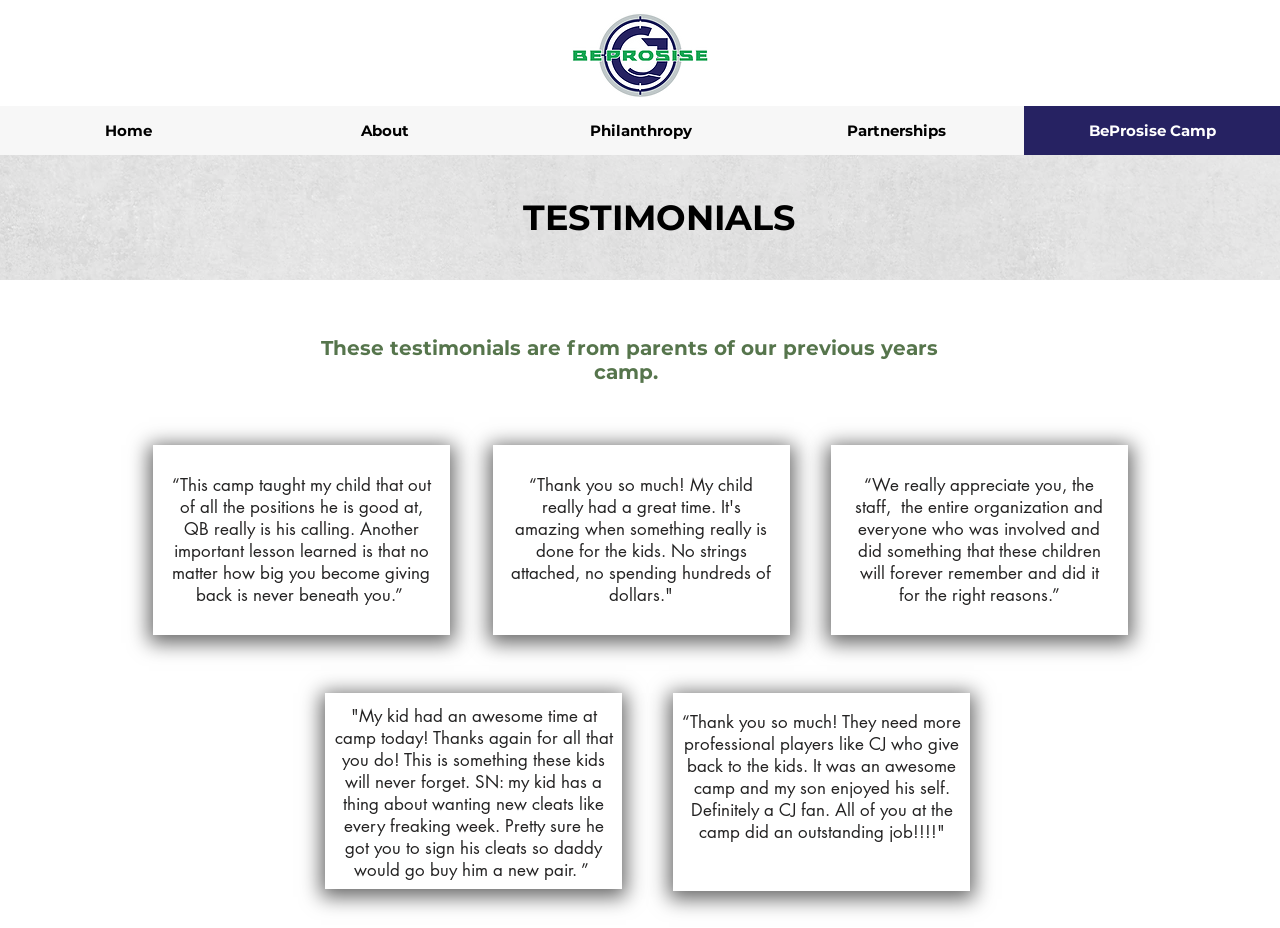Please examine the image and provide a detailed answer to the question: How many testimonials are on this page?

I counted the number of StaticText elements that contain testimonials, which are 5 in total.